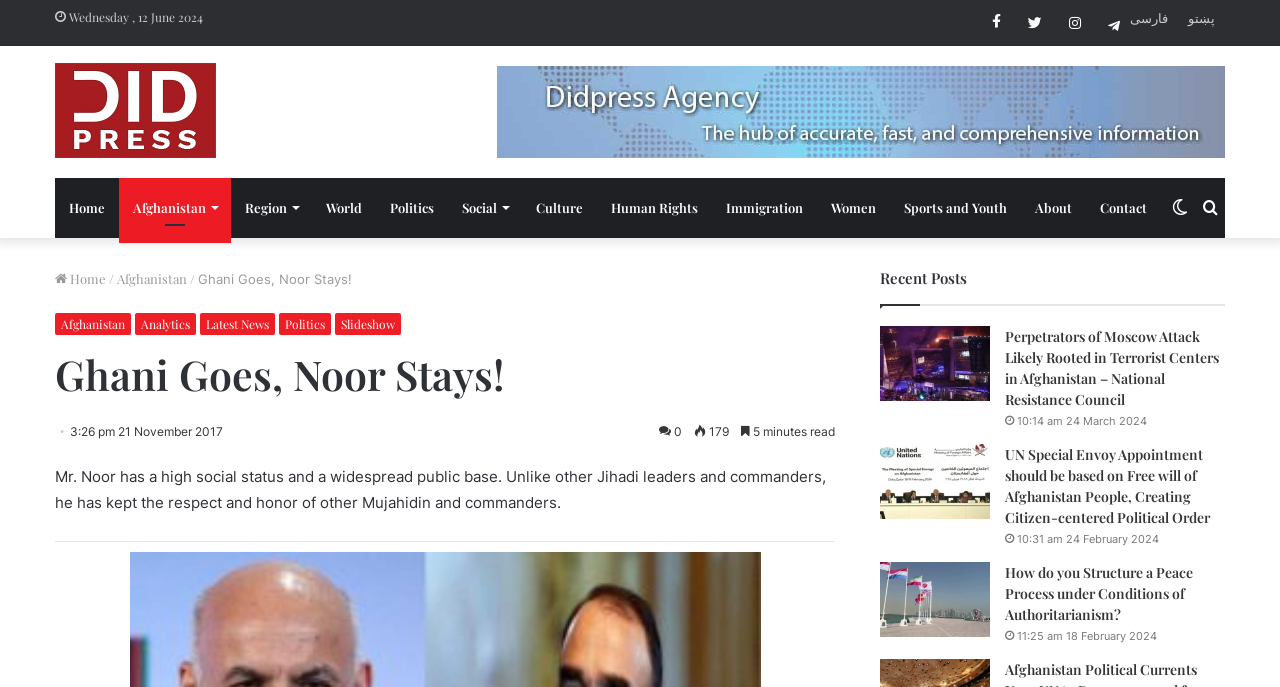For the element described, predict the bounding box coordinates as (top-left x, top-left y, bottom-right x, bottom-right y). All values should be between 0 and 1. Element description: Human Rights

[0.466, 0.259, 0.556, 0.346]